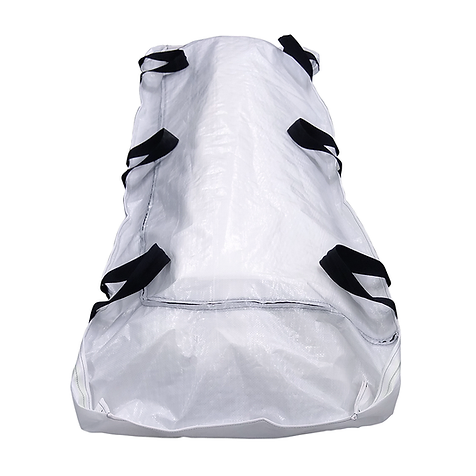What is the standard color of the body bag?
Answer the question with a single word or phrase derived from the image.

White